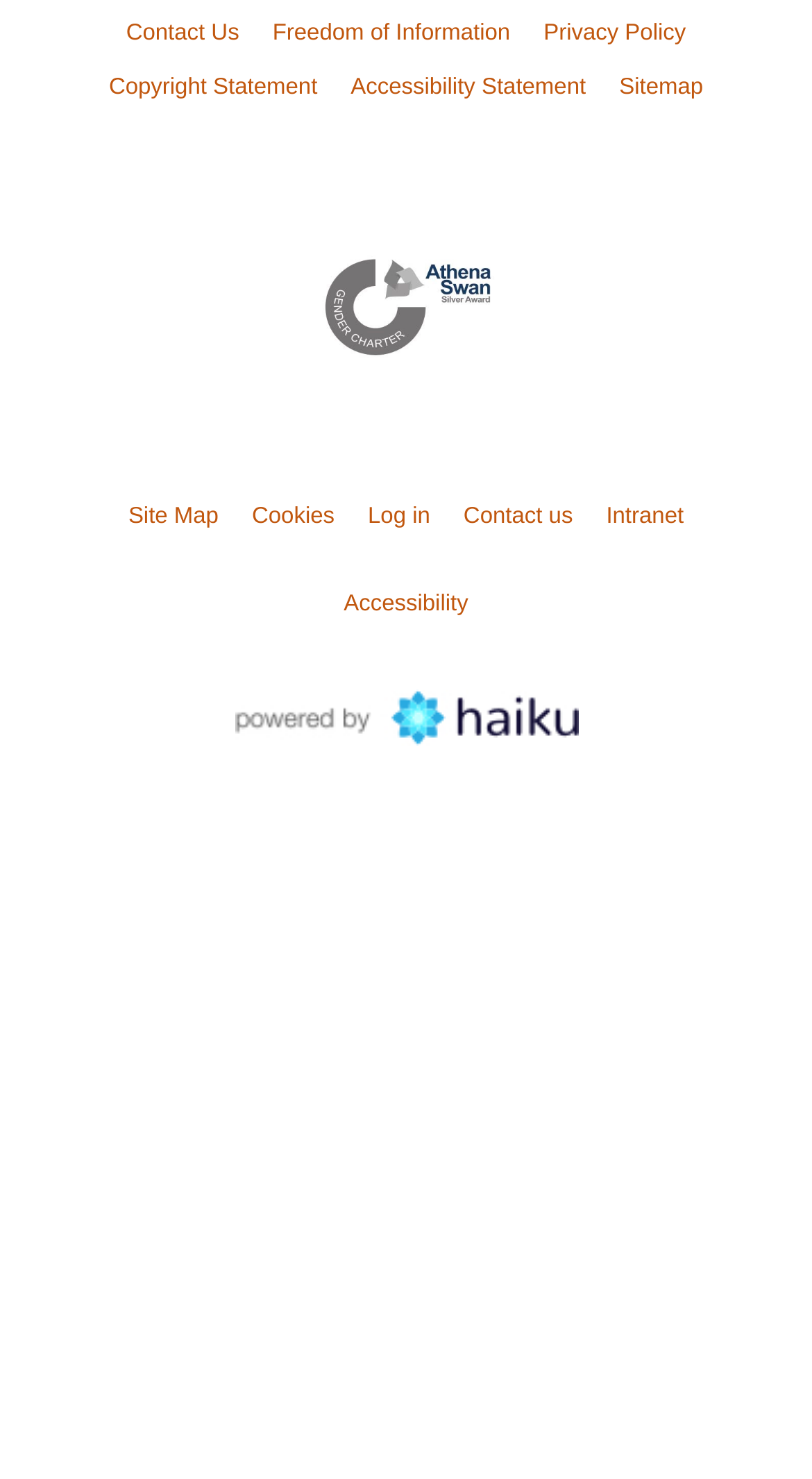Determine the coordinates of the bounding box for the clickable area needed to execute this instruction: "Click Contact Us".

[0.155, 0.014, 0.295, 0.031]